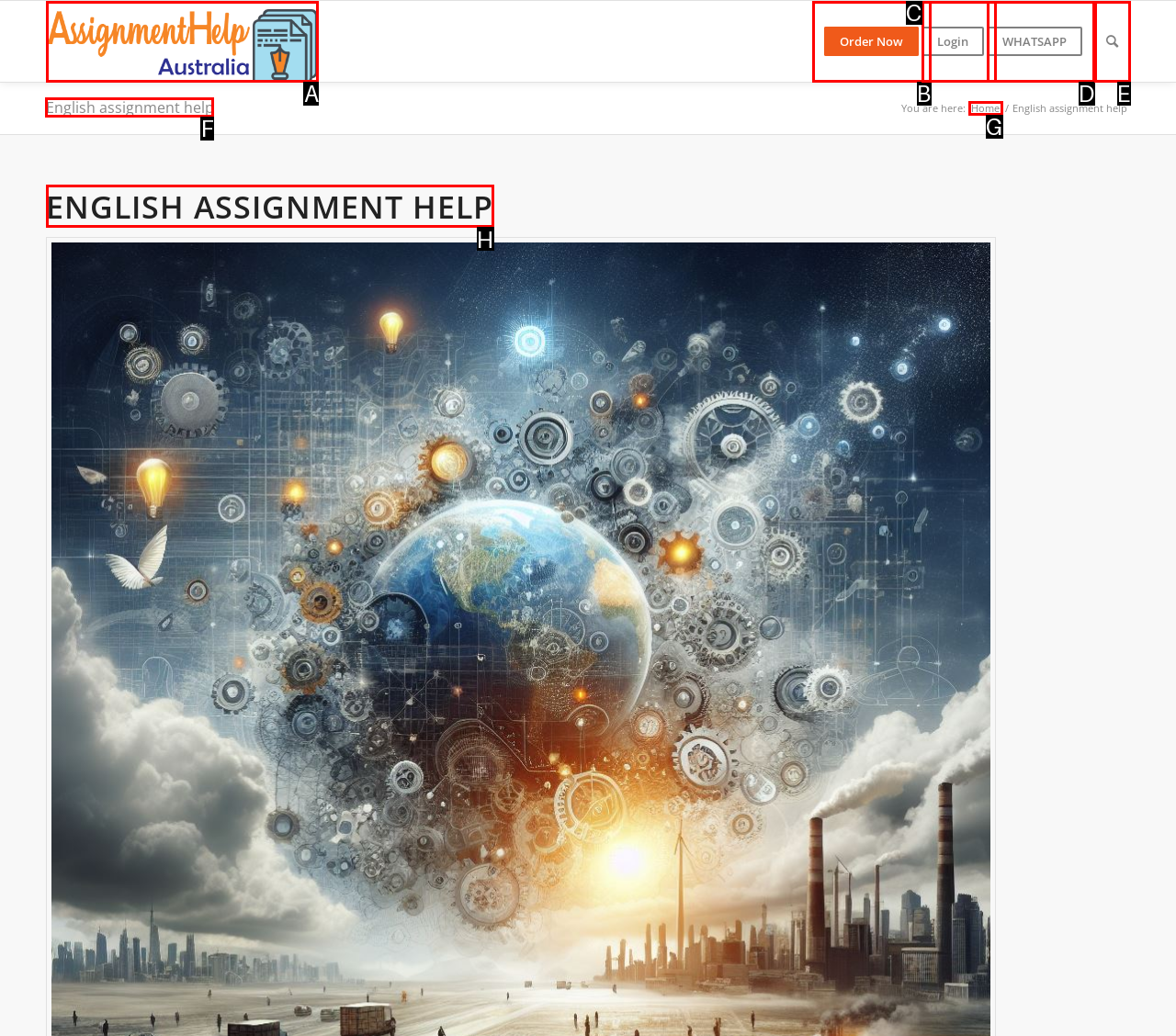To achieve the task: Click on the English assignment help link, which HTML element do you need to click?
Respond with the letter of the correct option from the given choices.

F